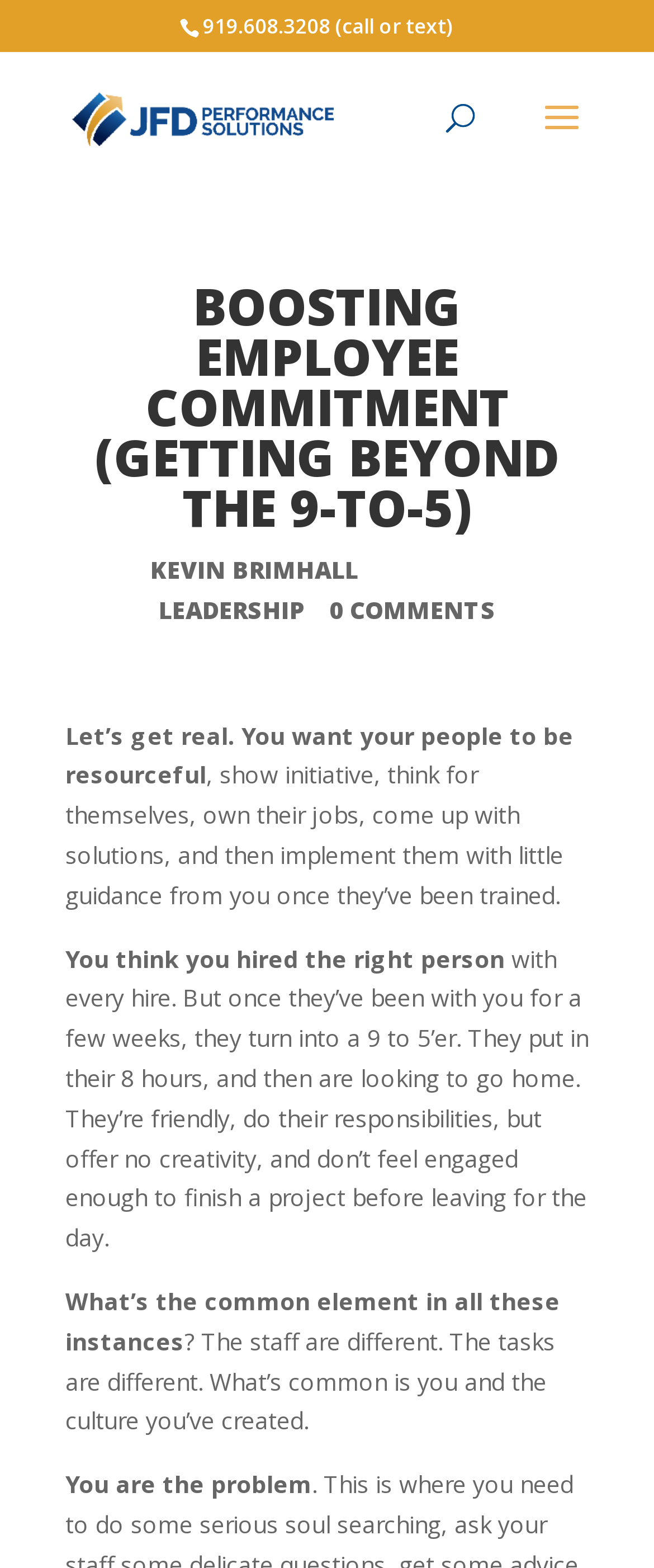Extract the primary headline from the webpage and present its text.

BOOSTING EMPLOYEE COMMITMENT (GETTING BEYOND THE 9-TO-5)